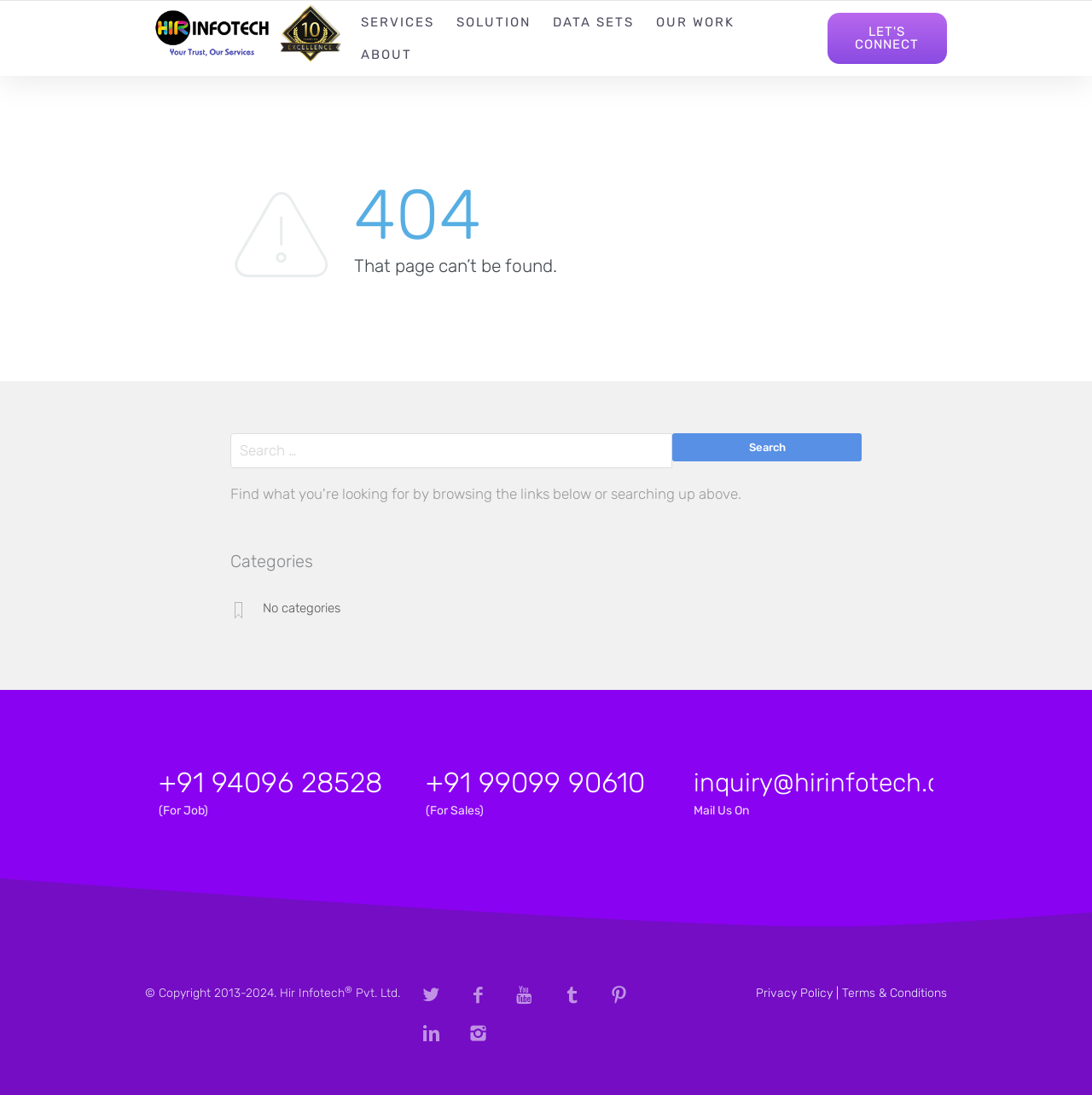Please identify the bounding box coordinates of the element I should click to complete this instruction: 'Contact us through phone number +91 94096 28528'. The coordinates should be given as four float numbers between 0 and 1, like this: [left, top, right, bottom].

[0.145, 0.701, 0.365, 0.729]